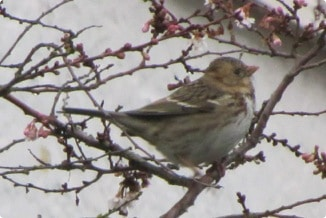Please answer the following query using a single word or phrase: 
What is the bird foraging for?

Seeds and insects